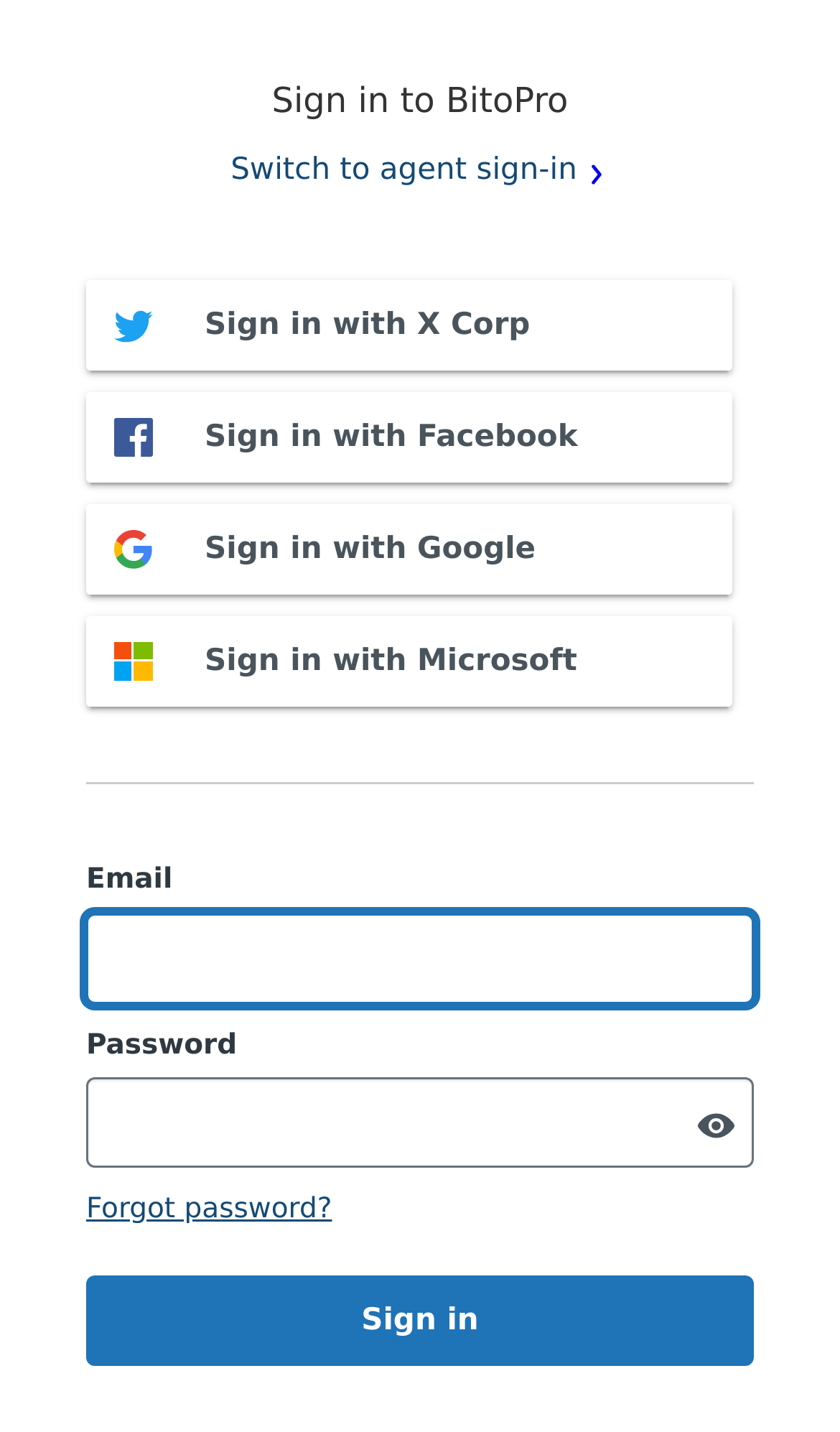What is the function of the 'Show password' switch?
Provide a short answer using one word or a brief phrase based on the image.

Toggle password visibility